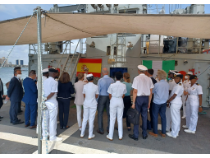Describe the image with as much detail as possible.

The image captures a gathering of representatives from the European Union and the Nigerian Navy on board a vessel, highlighting international cooperation in maritime security. With a backdrop featuring both Spanish and Nigerian flags, the attendees include officials dressed in formal attire and naval uniforms, indicating a formal event likely focused on discussions related to maritime safety in the Gulf of Guinea. This region is of strategic importance, and the meeting underscores efforts to address challenges such as piracy and secure shipping routes, reflecting a commitment to enhancing maritime security in cooperation with regional partners. The setting suggests a serious and collaborative atmosphere, dedicated to fostering security and stability on the high seas.